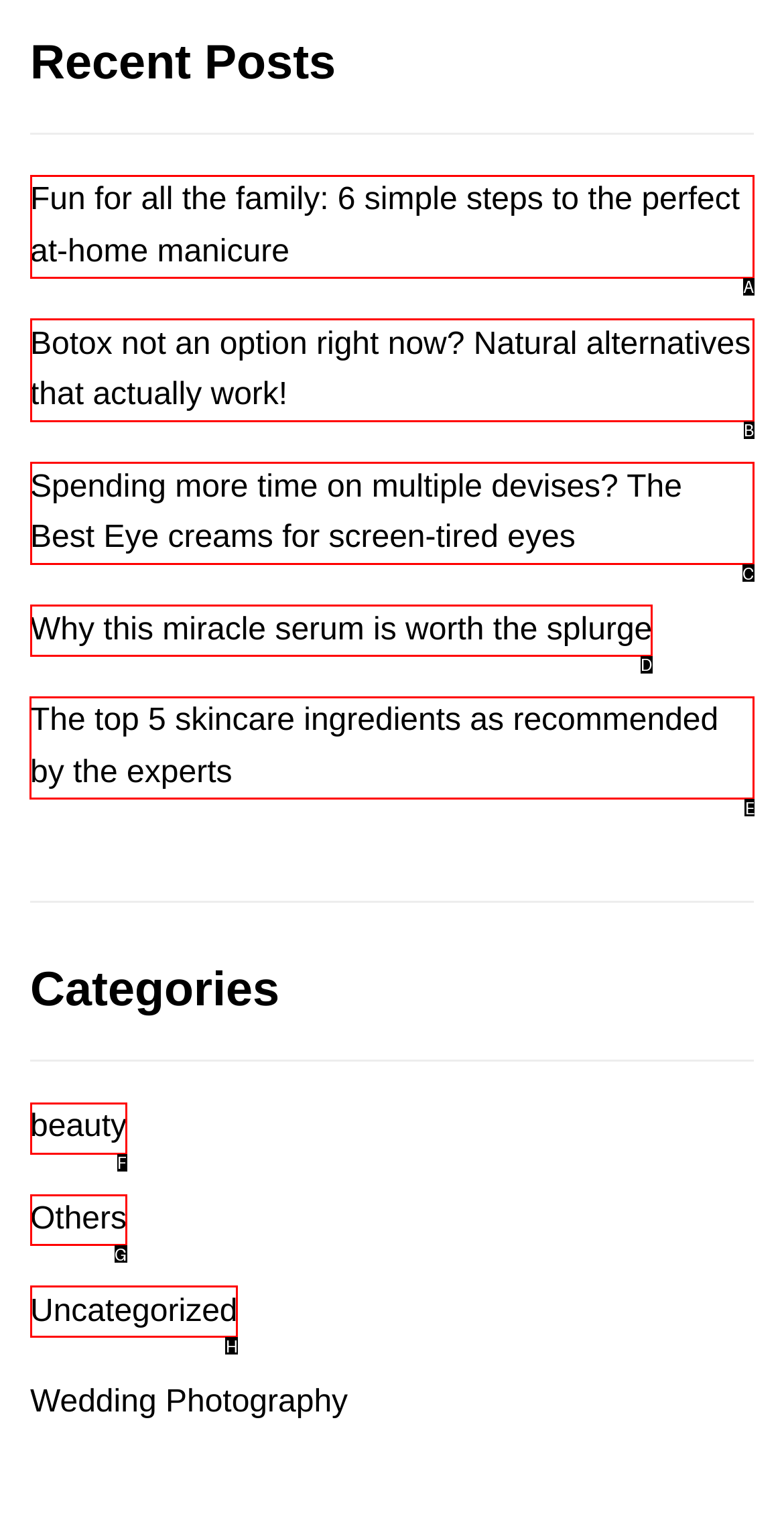Given the task: Visit the page of author 'Paul Gee', point out the letter of the appropriate UI element from the marked options in the screenshot.

None